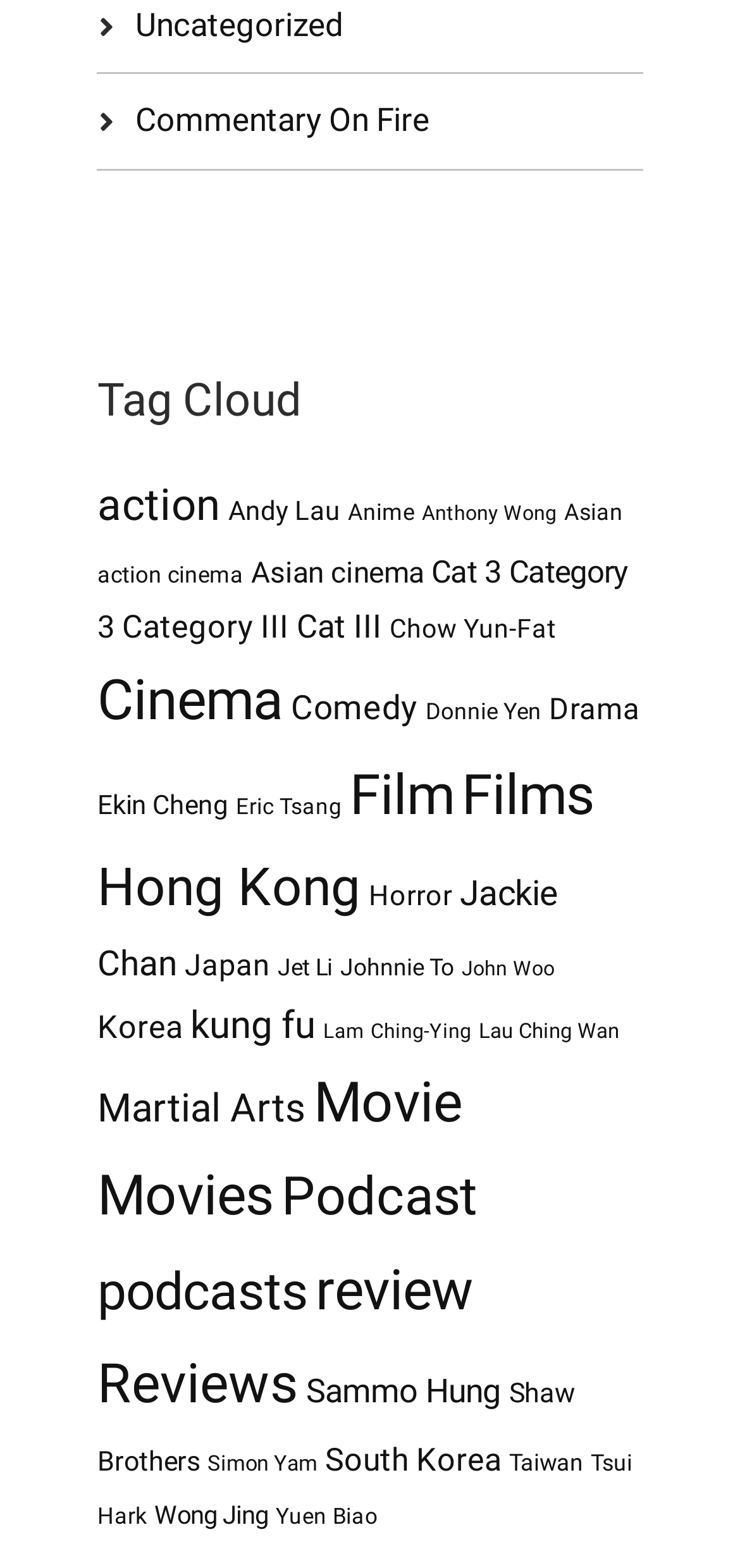Identify the bounding box coordinates of the section to be clicked to complete the task described by the following instruction: "Explore the 'action' category". The coordinates should be four float numbers between 0 and 1, formatted as [left, top, right, bottom].

[0.132, 0.306, 0.299, 0.339]